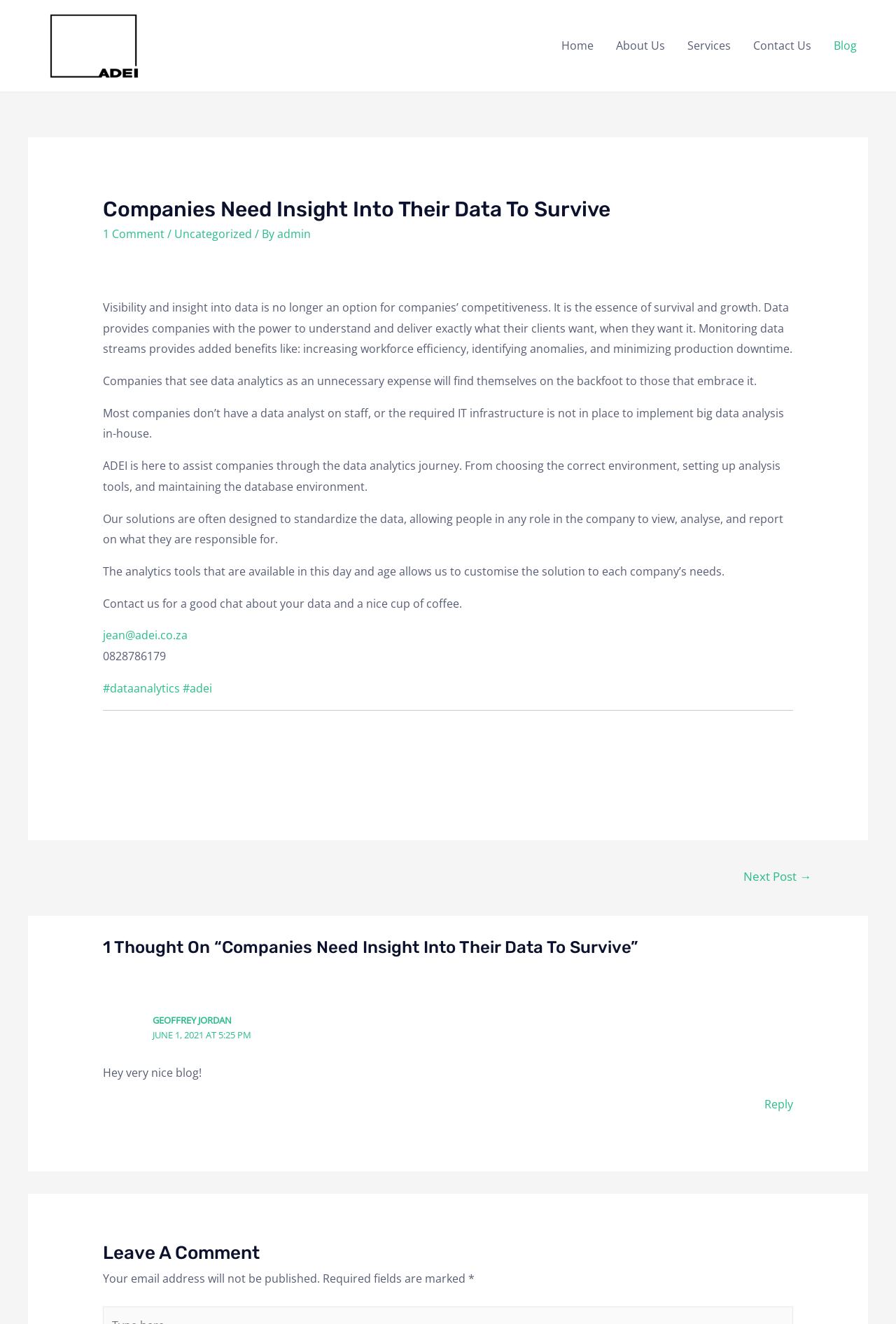Highlight the bounding box coordinates of the element you need to click to perform the following instruction: "Go to the About Us page."

[0.675, 0.0, 0.755, 0.069]